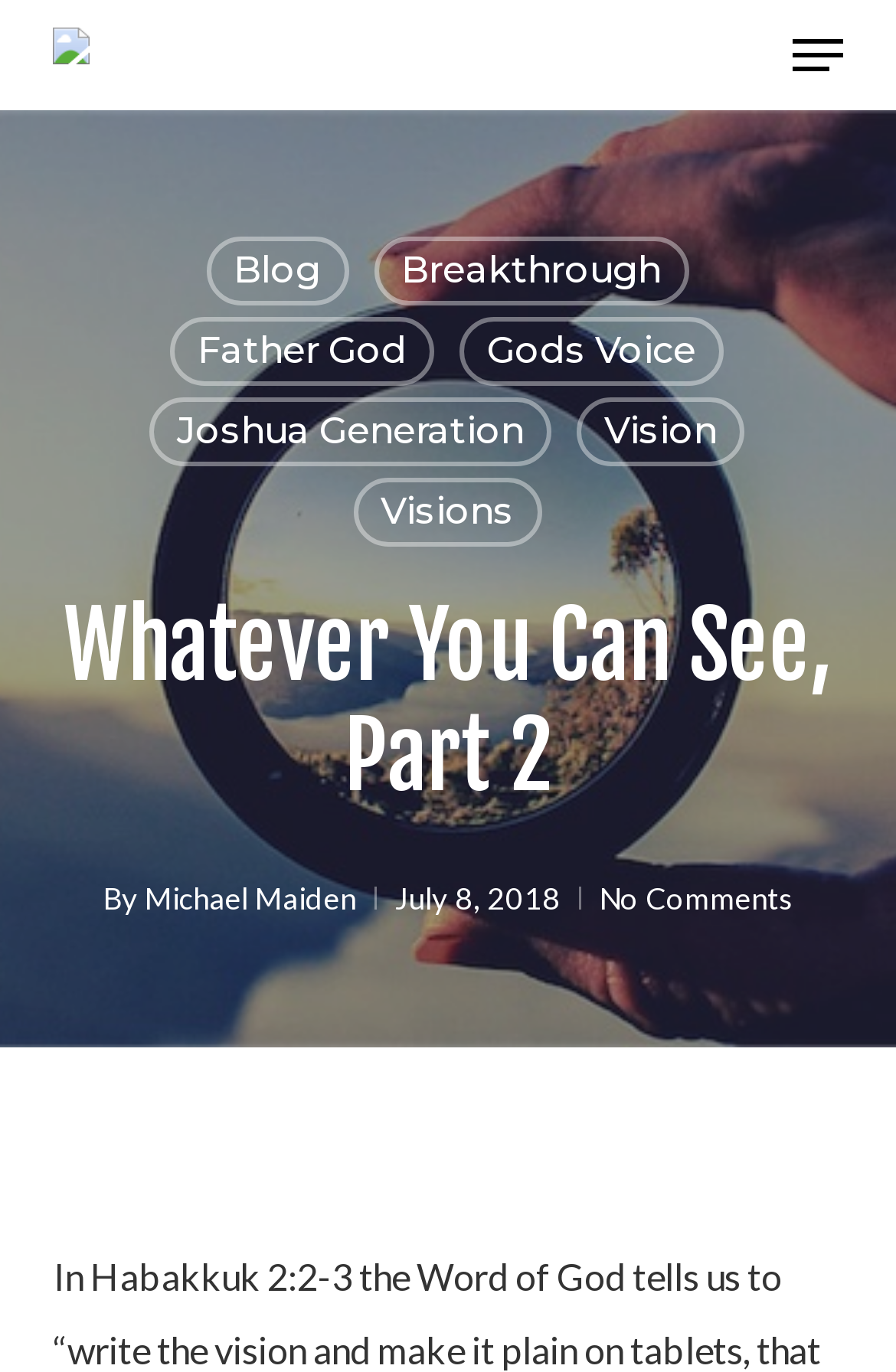What is the date of the article?
Please provide a detailed answer to the question.

I found the answer by looking at the static text element with the text 'July 8, 2018' which is located below the link element with the text 'By' and above the link element with the text 'No Comments'.